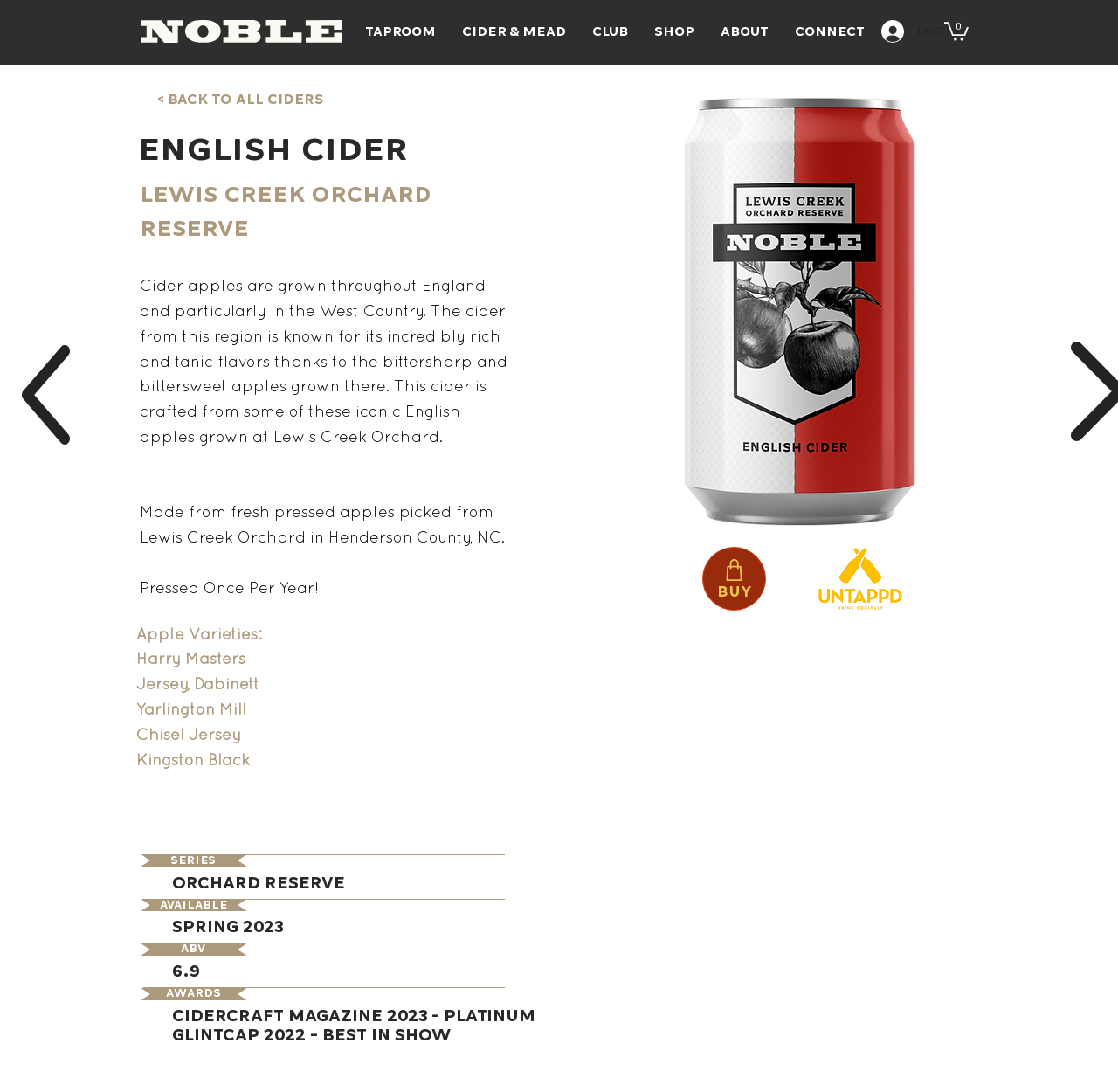Describe all the key features and sections of the webpage thoroughly.

The webpage is about Lewis Creek Orchard Reserve, a type of English cider. At the top, there is a navigation menu with links to "Taproom", "Cider & Mead", "Club", "Shop", "About", and "Connect". To the right of the navigation menu, there is a "Log In" button and a cart icon with 0 items. 

Below the navigation menu, there is a heading that reads "English Cider" and a link that says "< Back to All Ciders". The main content of the page is about Lewis Creek Orchard Reserve, with a heading that reads "Lewis Creek Orchard Reserve" and a paragraph of text that describes the cider. 

There are three blocks of text that provide more information about the cider, including the apples used, the production process, and the characteristics of the cider. Below these blocks of text, there are several lines of text that list the apple varieties used in the cider. 

To the right of the text, there is an image of the cider, and below the image, there are several headings that provide additional information about the cider, including the series, availability, ABV, and awards won. 

At the bottom of the page, there is a section with a heading that reads "Lewis Creek Orchard Reserve" and contains an image of the cider. Below this section, there are two links, one to "Buy" the cider and another to view the cider on Untappd, with an accompanying image of the Untappd logo.